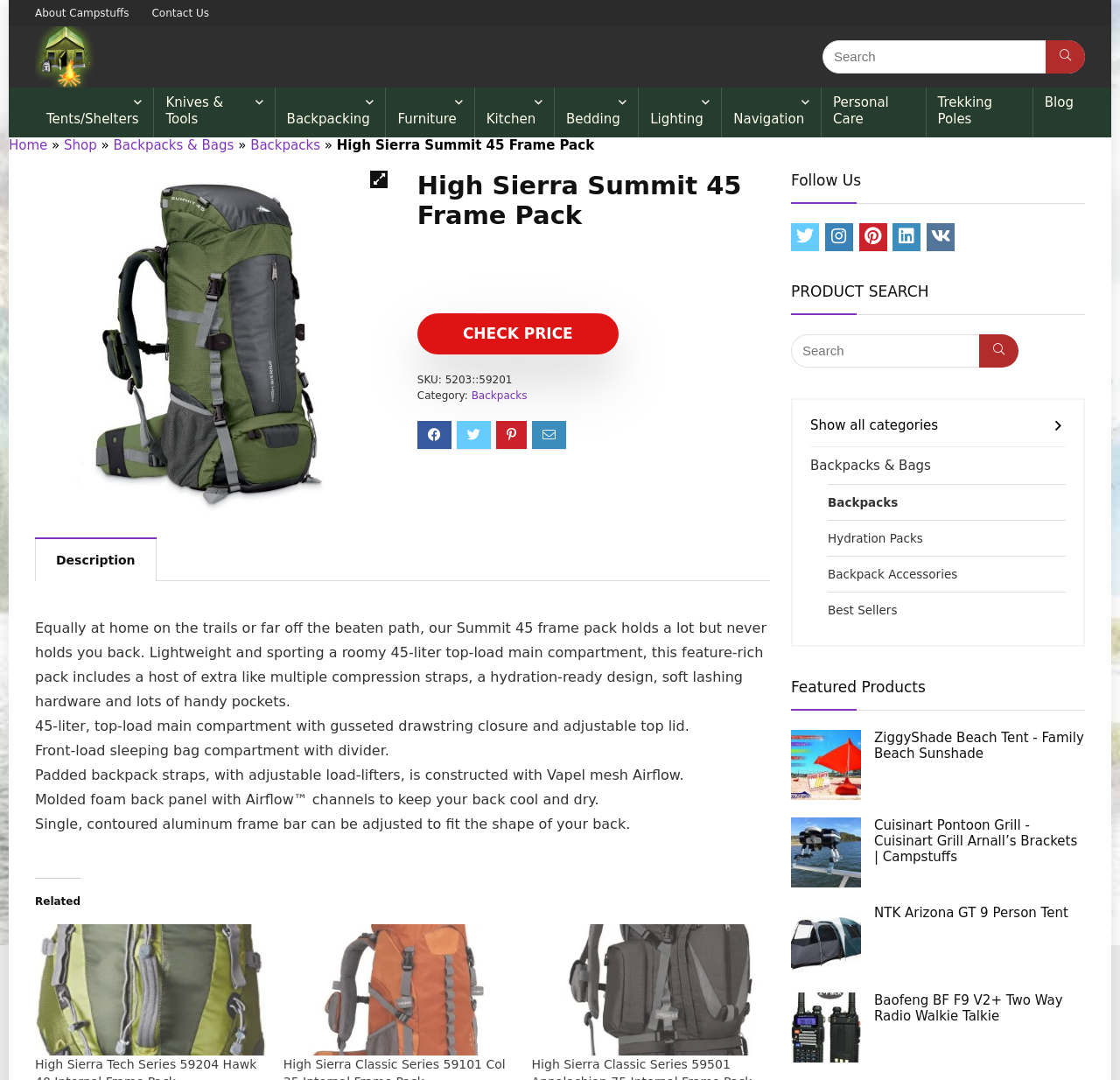Give a detailed overview of the webpage's appearance and contents.

This webpage is about the High Sierra Summit 45 Frame Pack, a product from Camp Stuffs. At the top of the page, there is a navigation menu with links to "About Campstuffs", "Contact Us", and other categories like "Tents/Shelters", "Knives & Tools", and "Backpacking". Below the navigation menu, there is a search bar and a logo of Camp Stuffs.

The main content of the page is about the High Sierra Summit 45 Frame Pack, which is displayed in a large image on the left side of the page. To the right of the image, there is a heading with the product name, followed by a brief description of the product. Below the description, there are links to "CHECK PRICE" and "SKU" information.

Further down the page, there is a tab list with multiple tabs, including "Description", "Related", and others. The "Description" tab is selected by default, and it displays a detailed description of the product, including its features and specifications.

On the right side of the page, there are several sections, including "Follow Us" with social media links, "PRODUCT SEARCH" with a search bar, and "Featured Products" with links to other products. There are also several links to categories like "Backpacks & Bags", "Hydration Packs", and "Best Sellers".

At the bottom of the page, there are four featured products with images and links to their respective pages. These products include a beach tent, a pontoon grill, a 9-person tent, and a two-way radio walkie talkie.